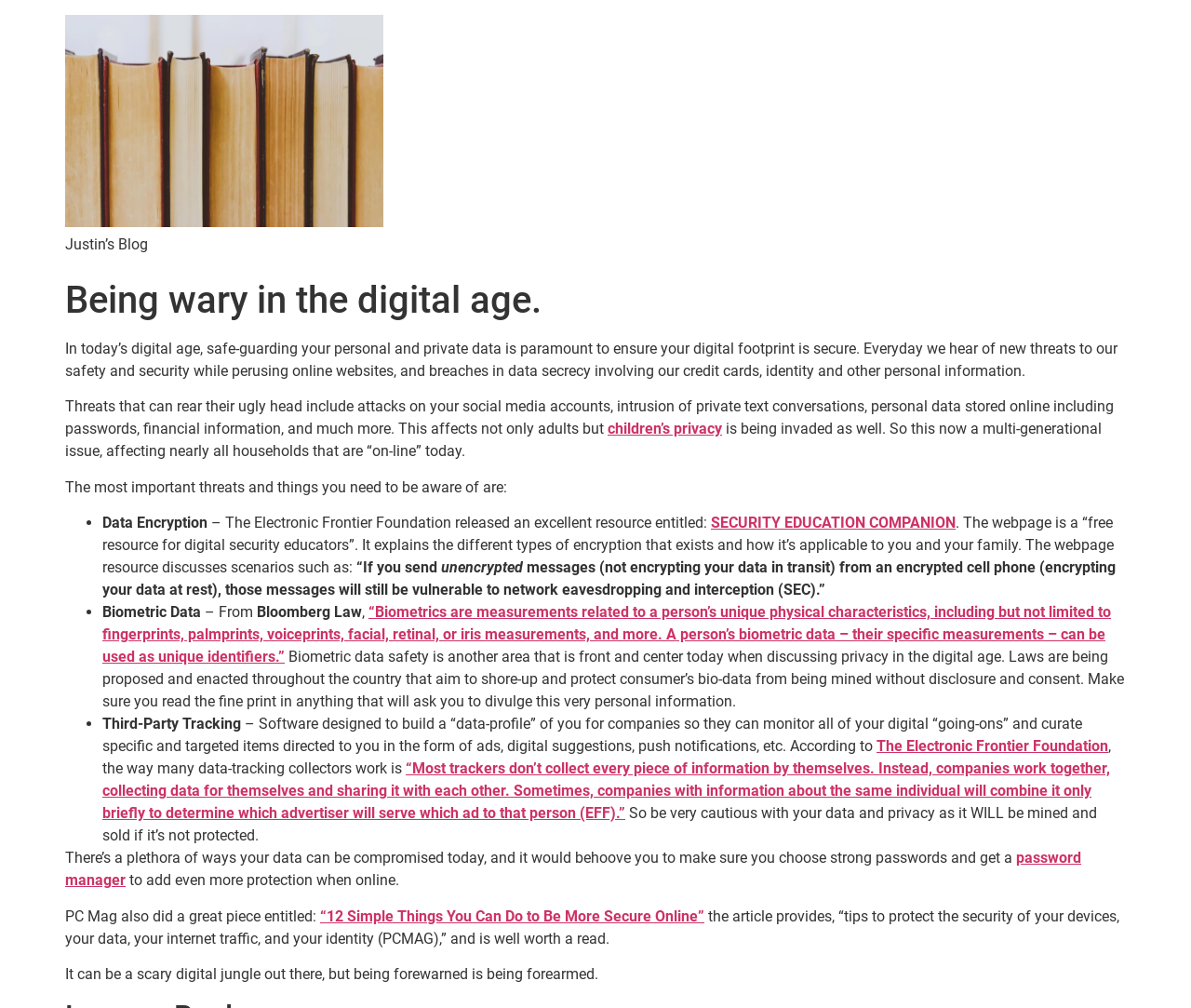Identify the bounding box for the UI element specified in this description: "children’s privacy". The coordinates must be four float numbers between 0 and 1, formatted as [left, top, right, bottom].

[0.51, 0.417, 0.606, 0.434]